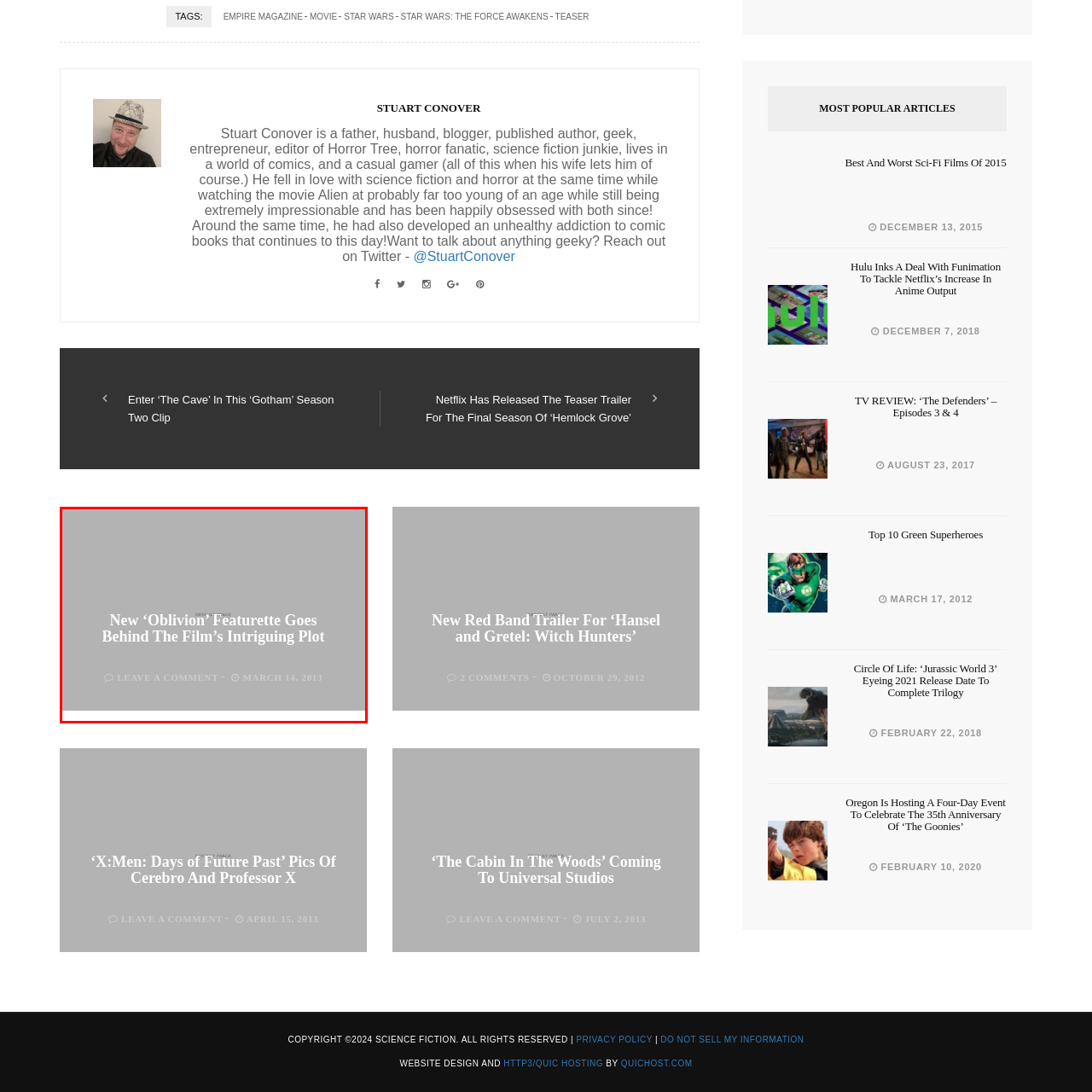Concentrate on the image area surrounded by the red border and answer the following question comprehensively: What is the font color of the title text?

The title text is prominently displayed in bold, white font, indicating that the font color of the title text is white.